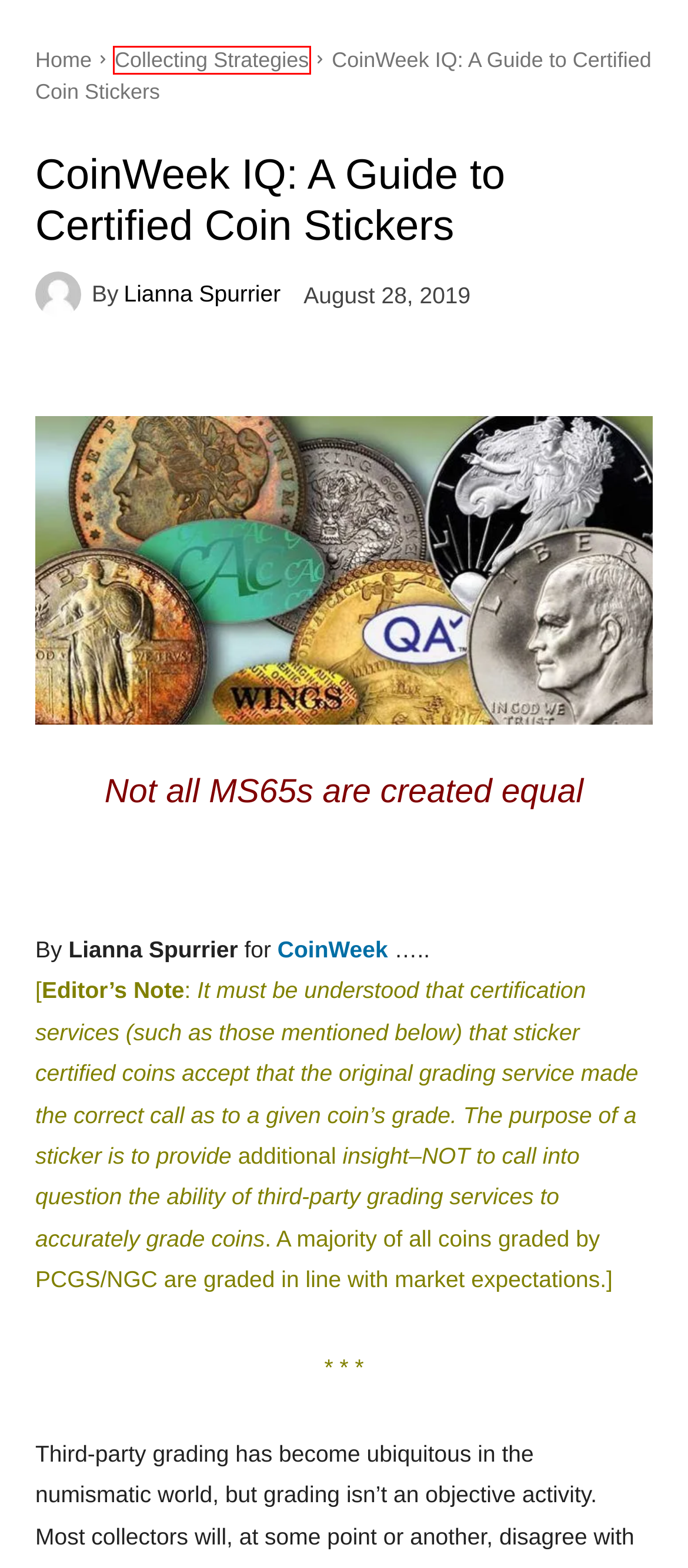You have a screenshot of a webpage with a red rectangle bounding box around an element. Identify the best matching webpage description for the new page that appears after clicking the element in the bounding box. The descriptions are:
A. Upcoming Live Online Auctions - Daniel Frank Sedwick, LLC
B. WINGS ® - World Coin Grading Verification
C. Lianna Spurrier, Author at CoinWeek: Rare Coin, Currency, and Bullion News for Collectors
D. coin collecting | CoinWeek: Rare Coin, Currency, and Bullion News for Collectors
E. CAC and the Appearance Rarity of Dahlonega and Charlotte Half Eagles
F. CAC Grading: Professional Coin Grading & Certification Services
G. Collecting Strategies | CoinWeek: Rare Coin, Currency, and Bullion News for Collectors
H. CoinWeek Coin collecting news, articles and videos

G